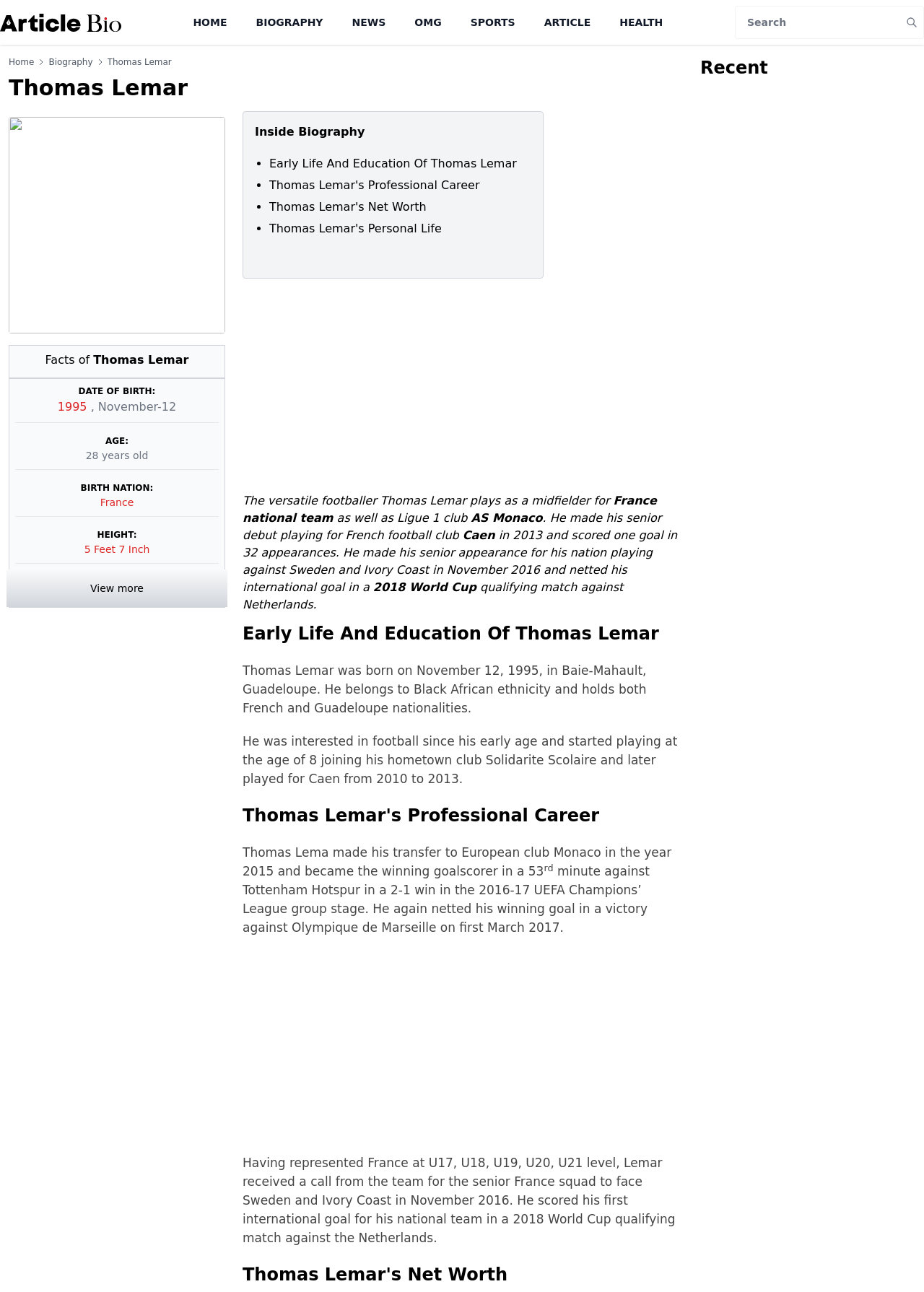Using the given element description, provide the bounding box coordinates (top-left x, top-left y, bottom-right x, bottom-right y) for the corresponding UI element in the screenshot: aria-label="Advertisement" name="aswift_2" title="Advertisement"

[0.262, 0.736, 0.745, 0.893]